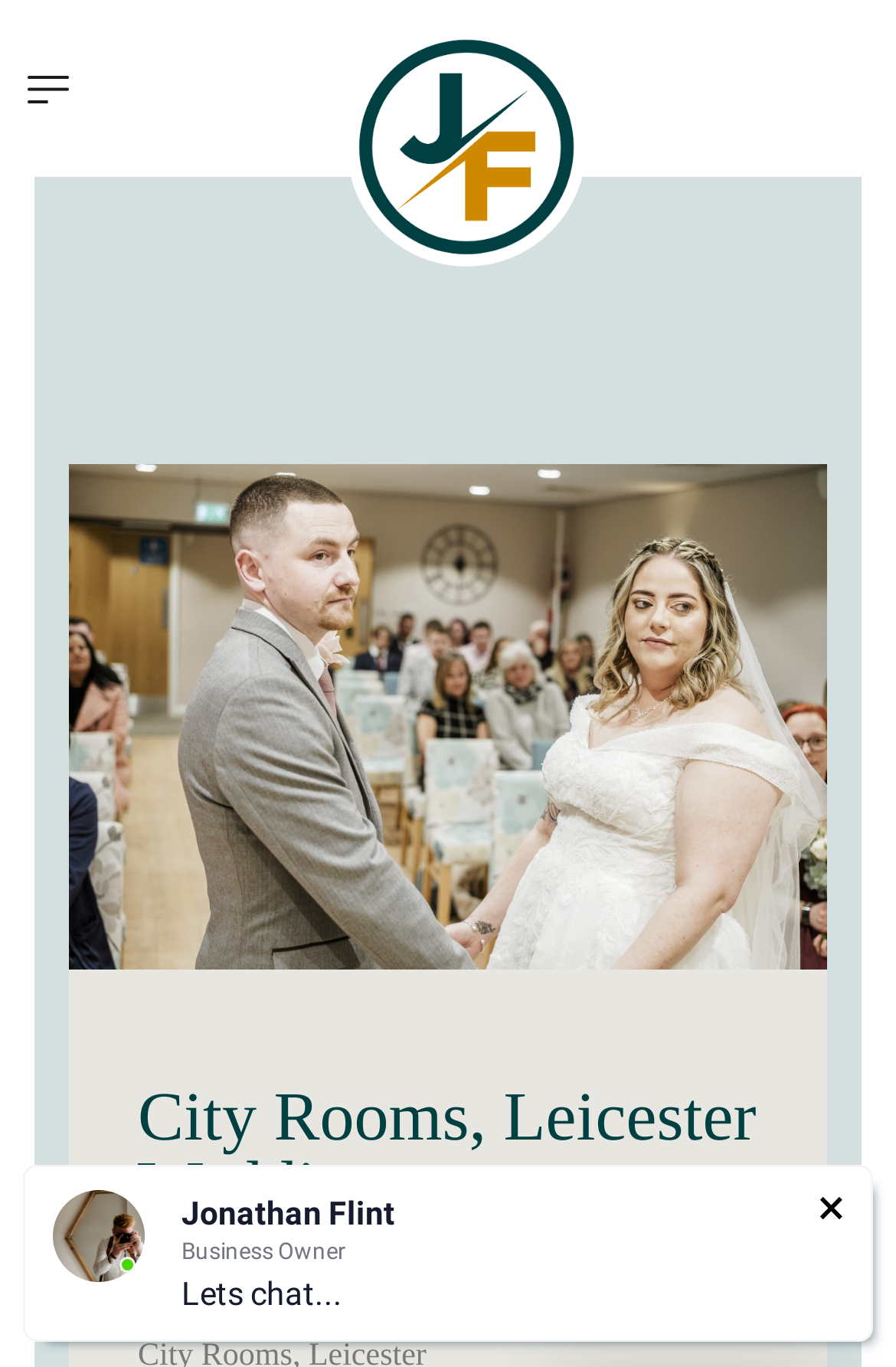What is the location of the wedding?
Examine the screenshot and reply with a single word or phrase.

Leicester